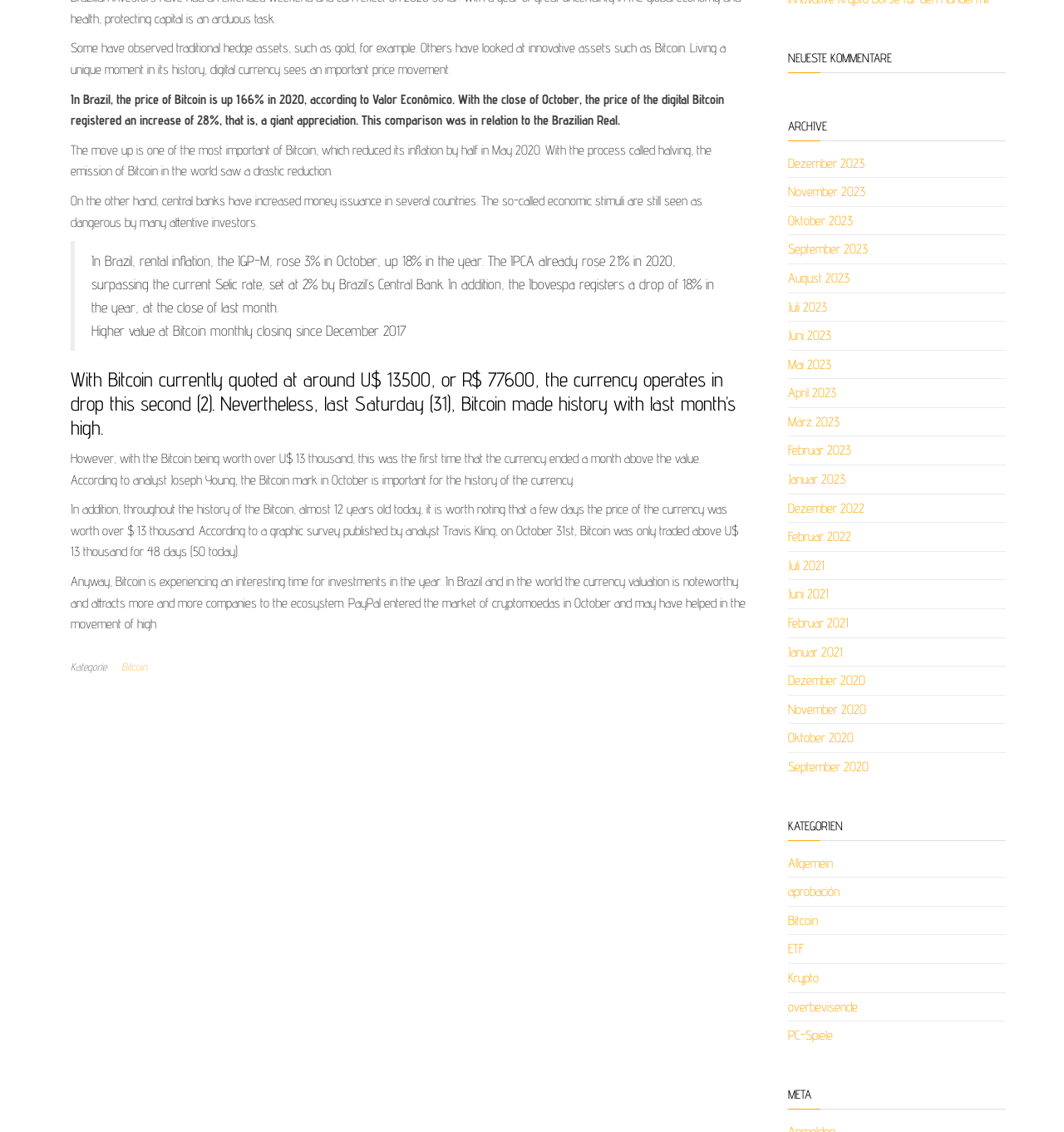Using the description: "Bitcoin", identify the bounding box of the corresponding UI element in the screenshot.

[0.74, 0.806, 0.768, 0.82]